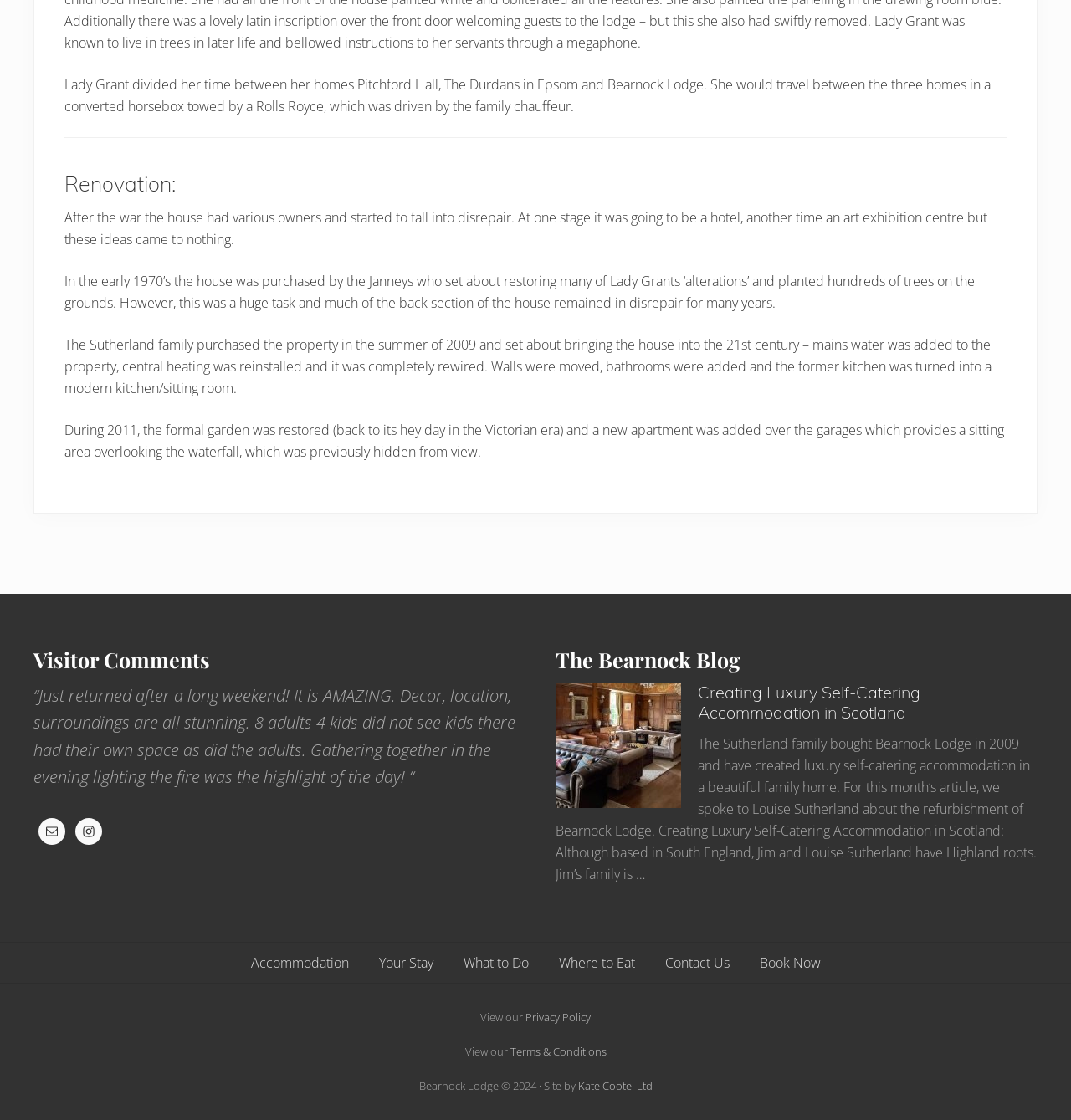Please identify the bounding box coordinates of the element's region that needs to be clicked to fulfill the following instruction: "Check 'Visitor Comments'". The bounding box coordinates should consist of four float numbers between 0 and 1, i.e., [left, top, right, bottom].

[0.031, 0.578, 0.481, 0.6]